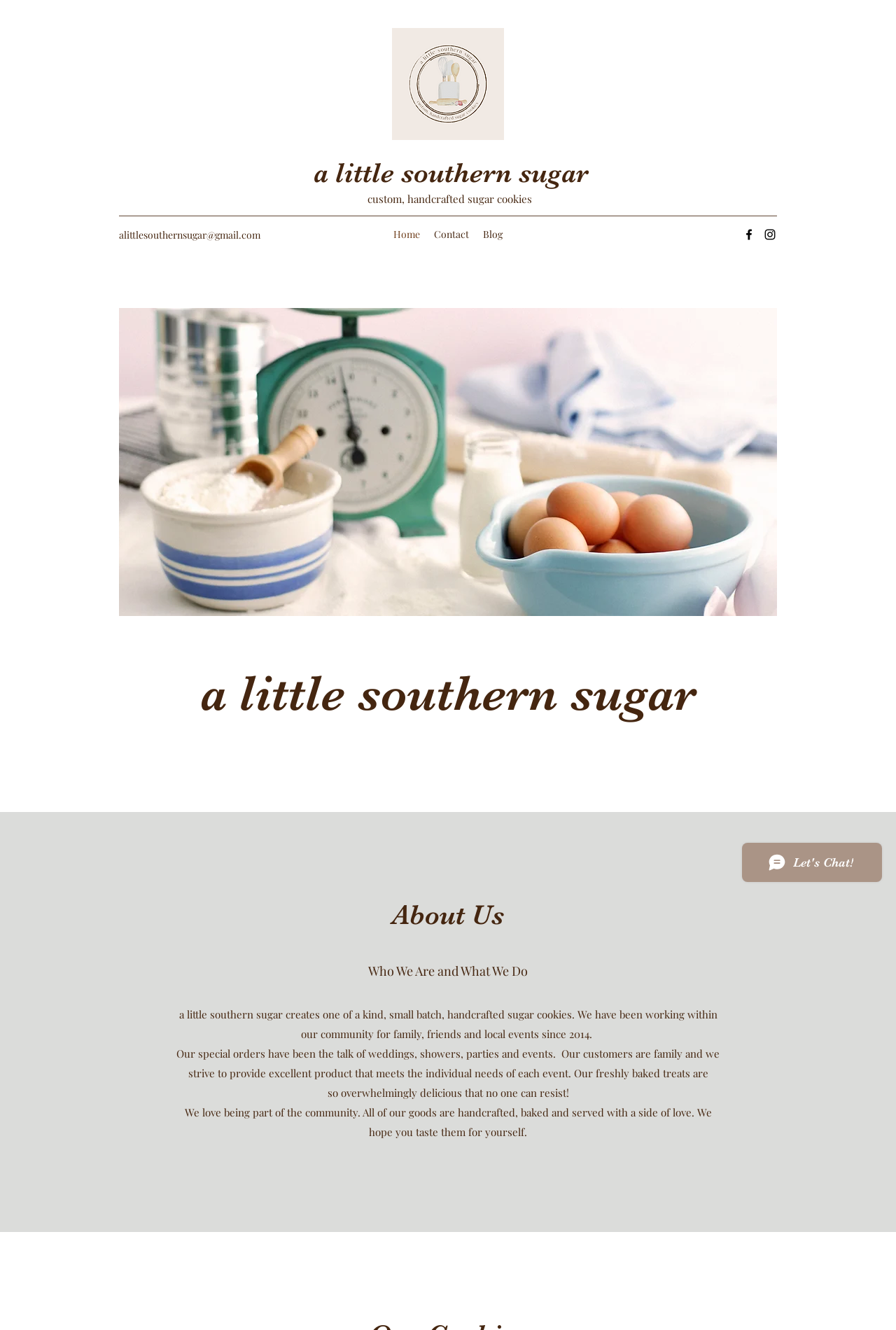How many regions are there on the homepage?
Look at the screenshot and respond with a single word or phrase.

3